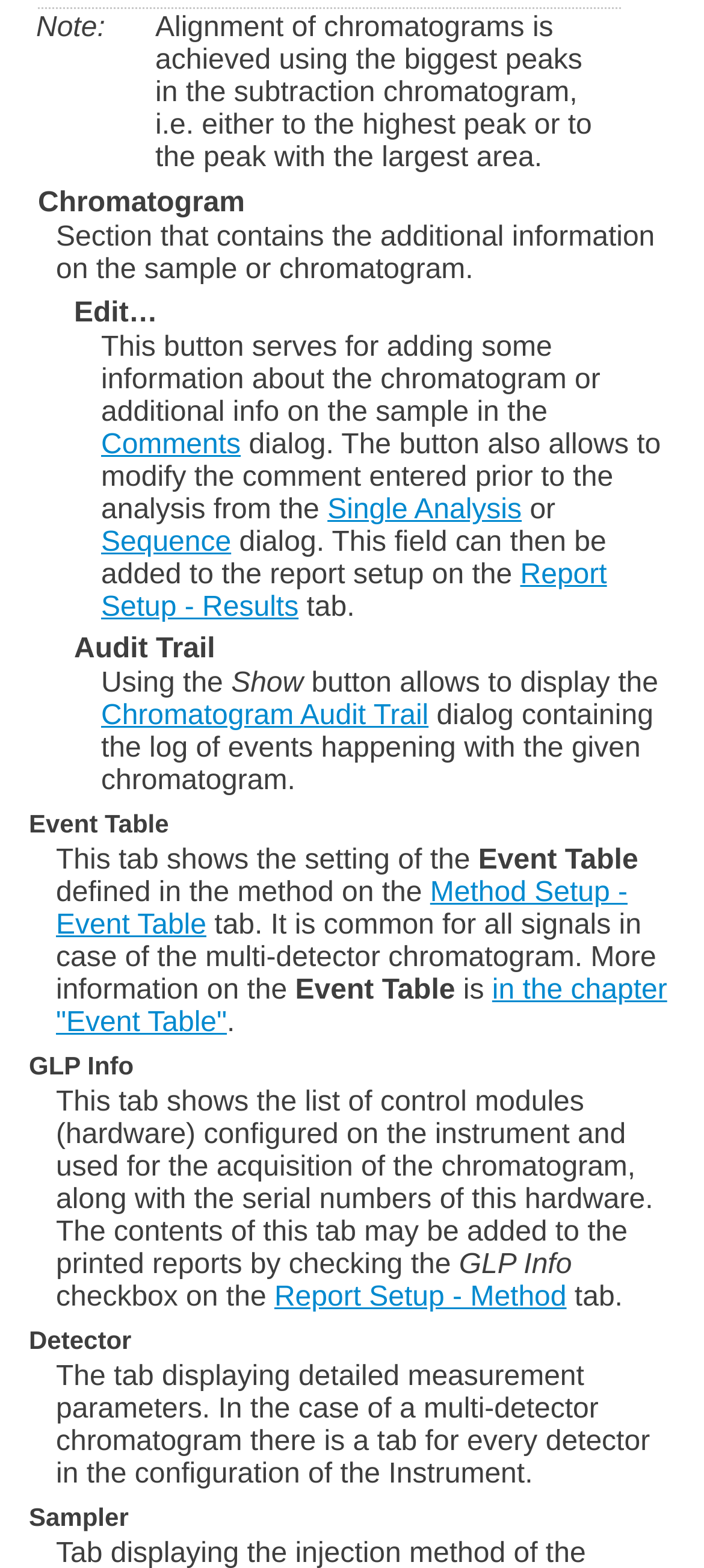Answer briefly with one word or phrase:
What is shown in the 'GLP Info' tab?

Control modules and serial numbers